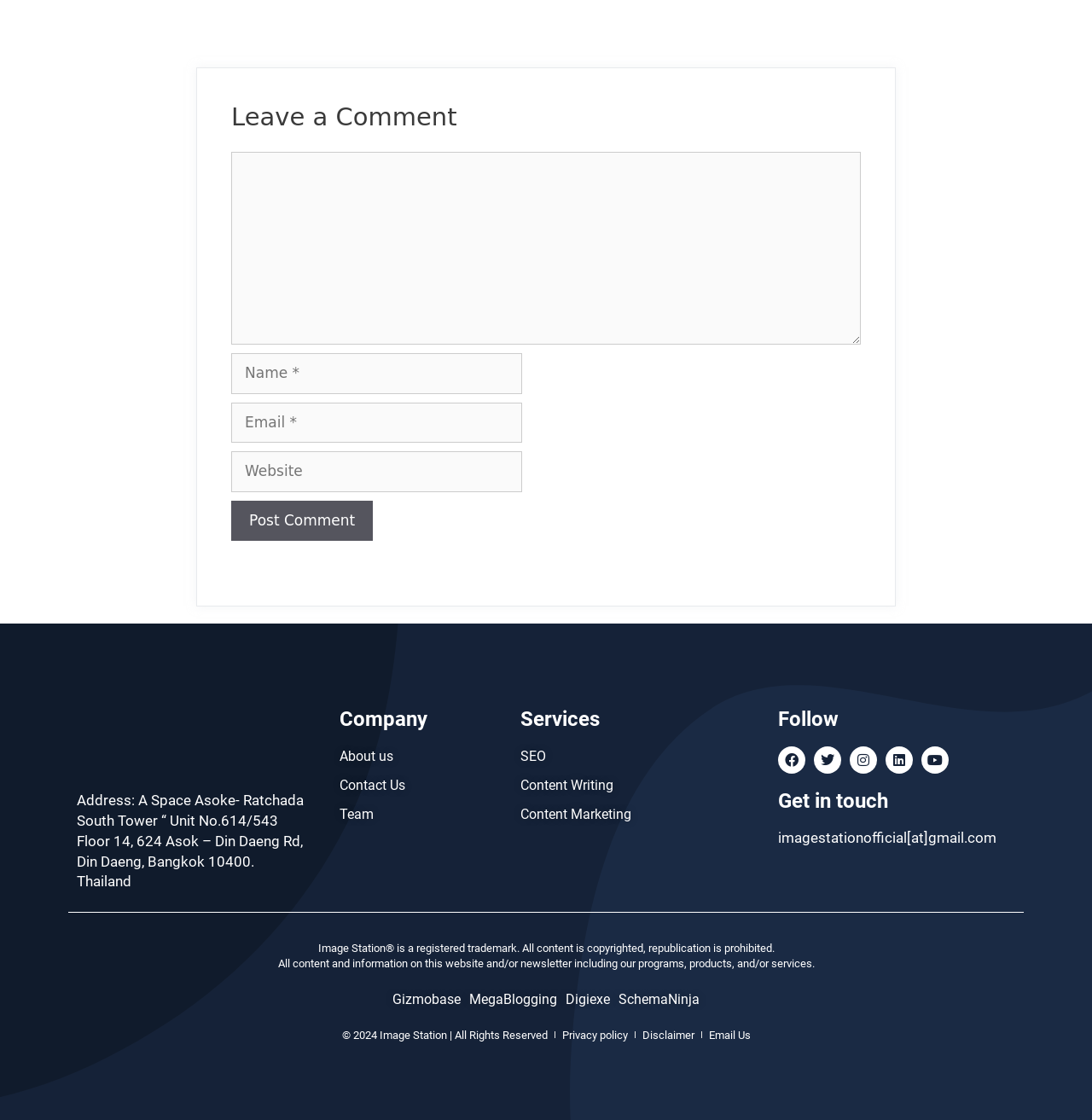Based on the element description "Privacy policy", predict the bounding box coordinates of the UI element.

[0.514, 0.917, 0.575, 0.931]